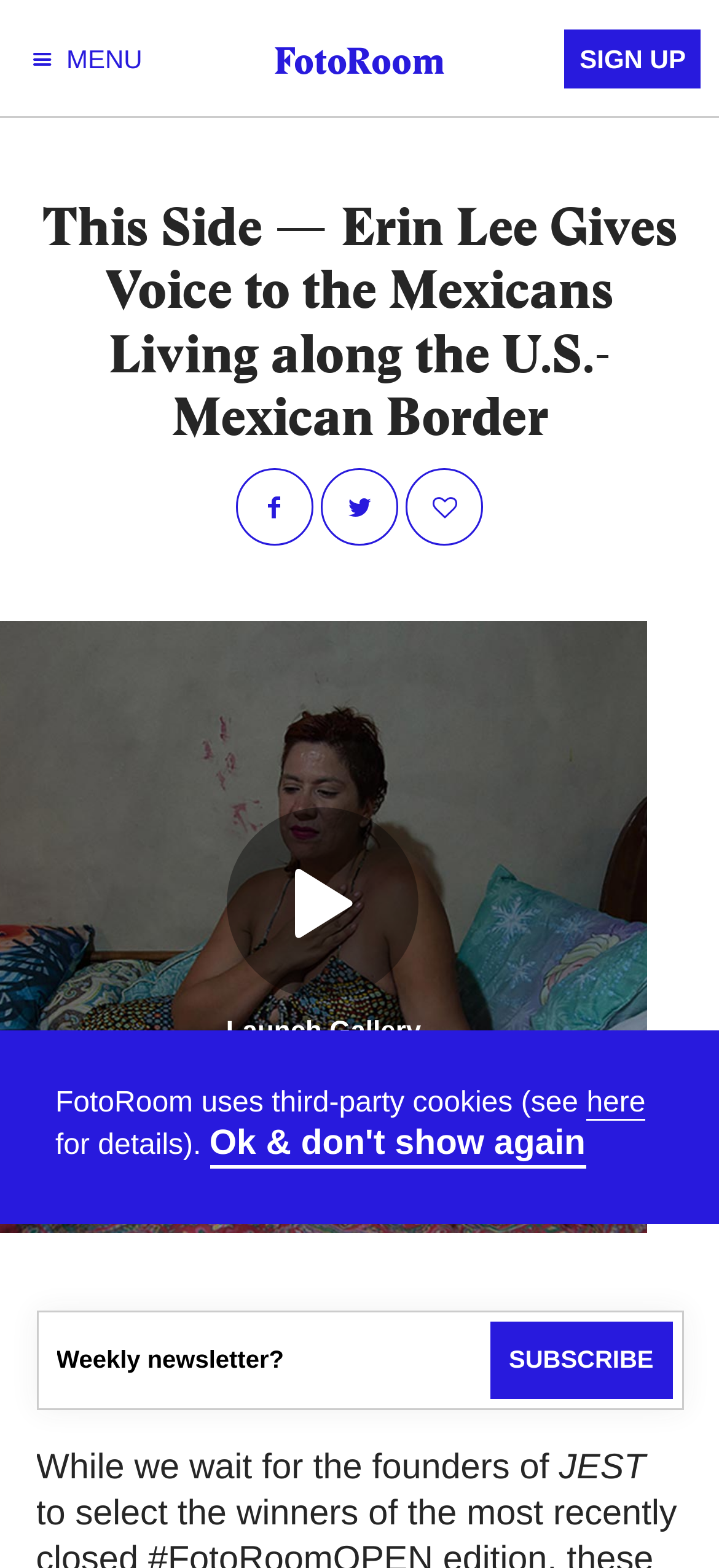Find the bounding box coordinates of the element to click in order to complete the given instruction: "Become a FotoRoom member."

[0.0, 0.711, 1.0, 0.781]